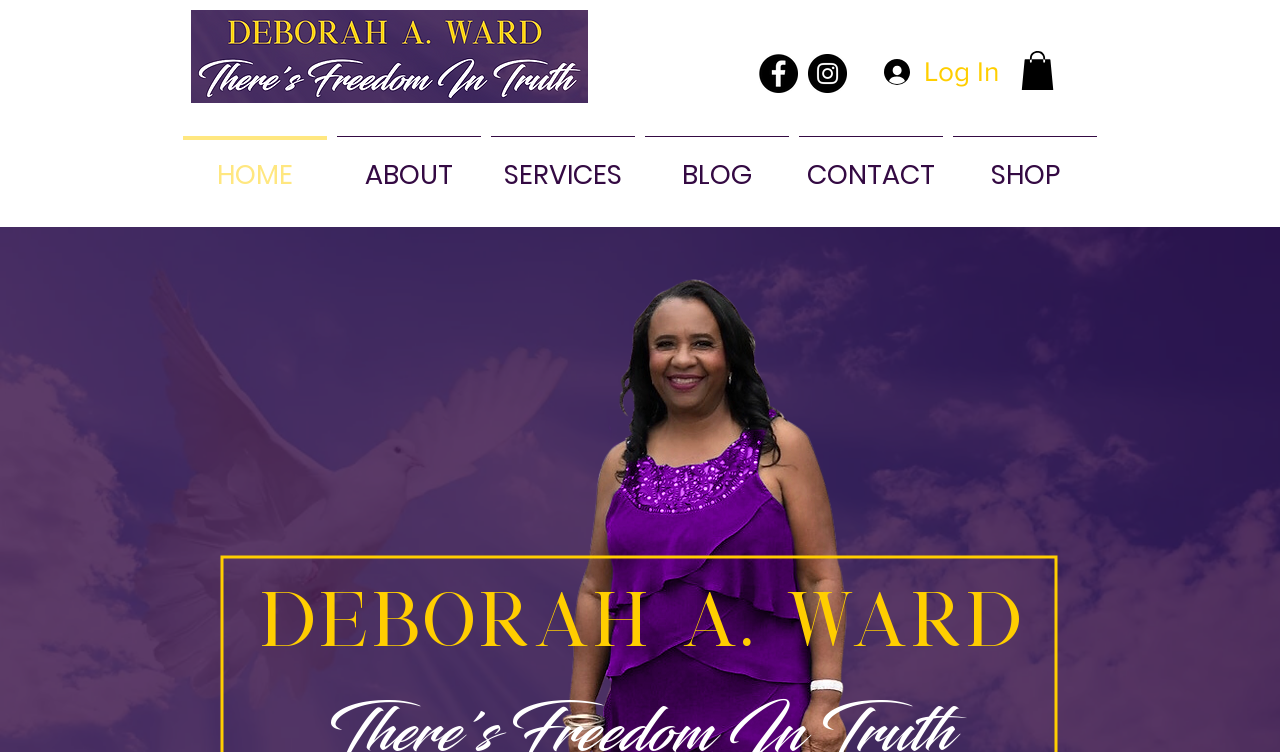Find the bounding box coordinates for the area that should be clicked to accomplish the instruction: "Visit the HOME page".

[0.139, 0.181, 0.259, 0.261]